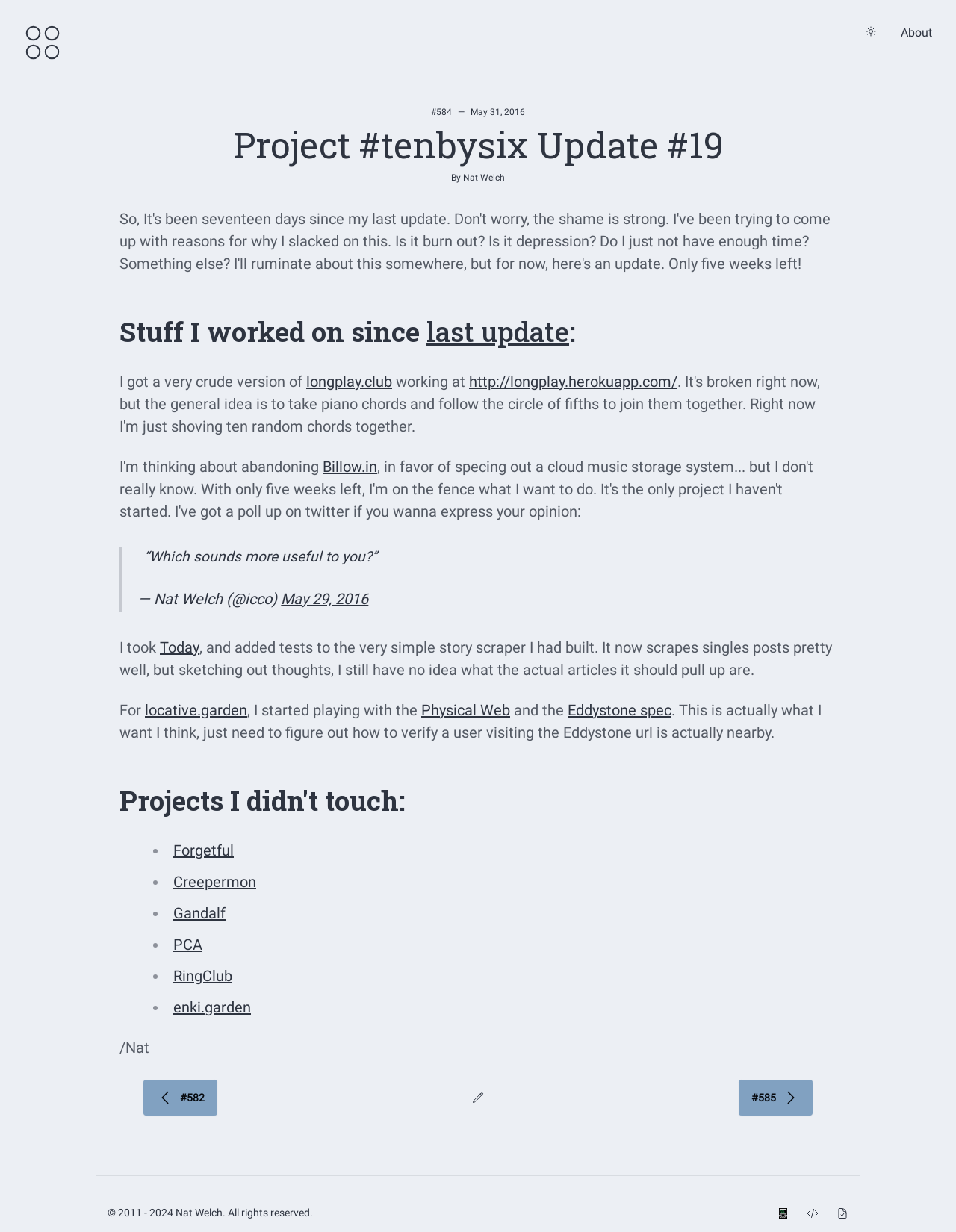What is the date of the article?
Please use the visual content to give a single word or phrase answer.

May 31, 2016